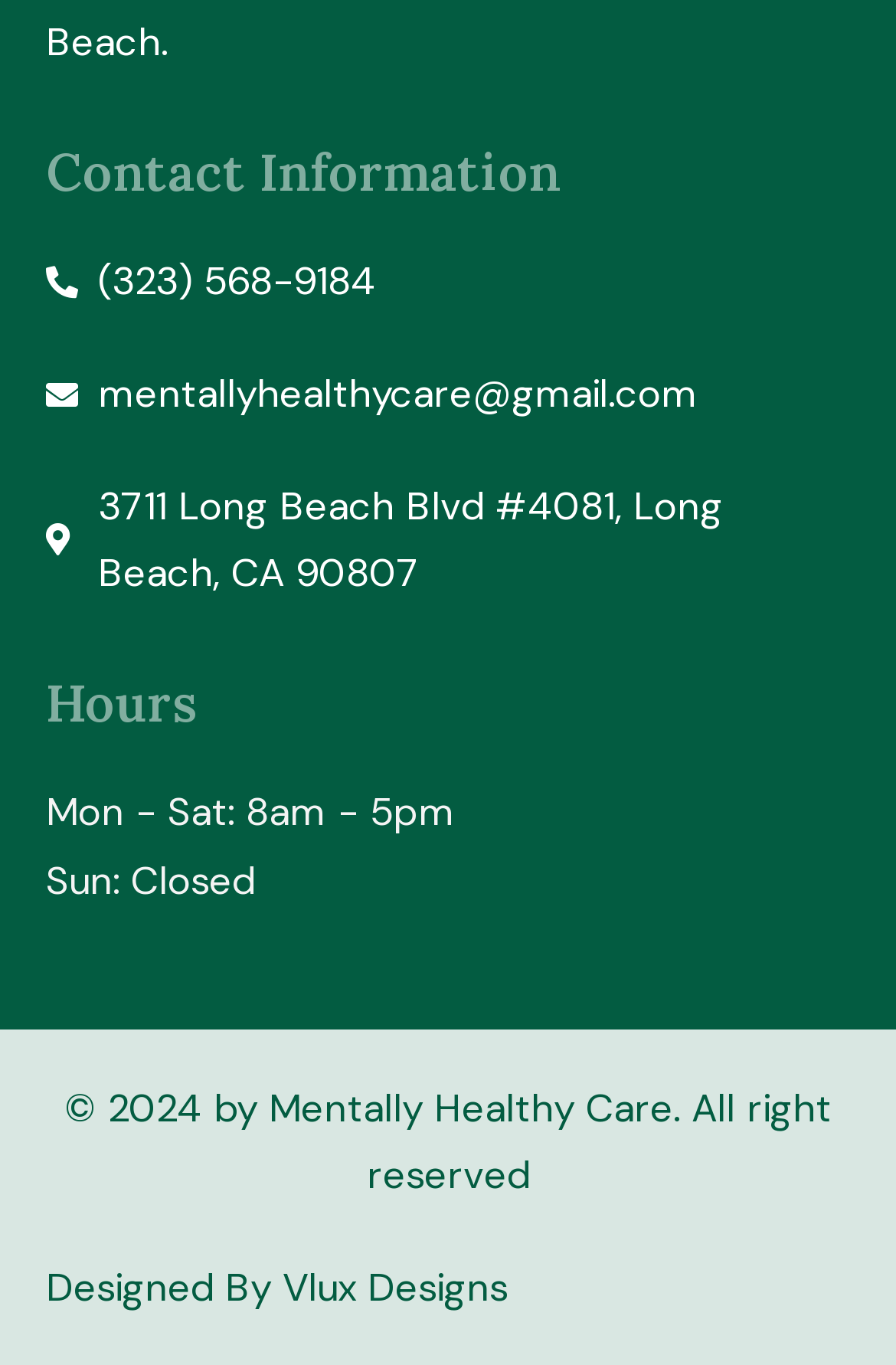Locate the bounding box of the UI element described by: "(323) 568-9184" in the given webpage screenshot.

[0.051, 0.182, 0.949, 0.231]